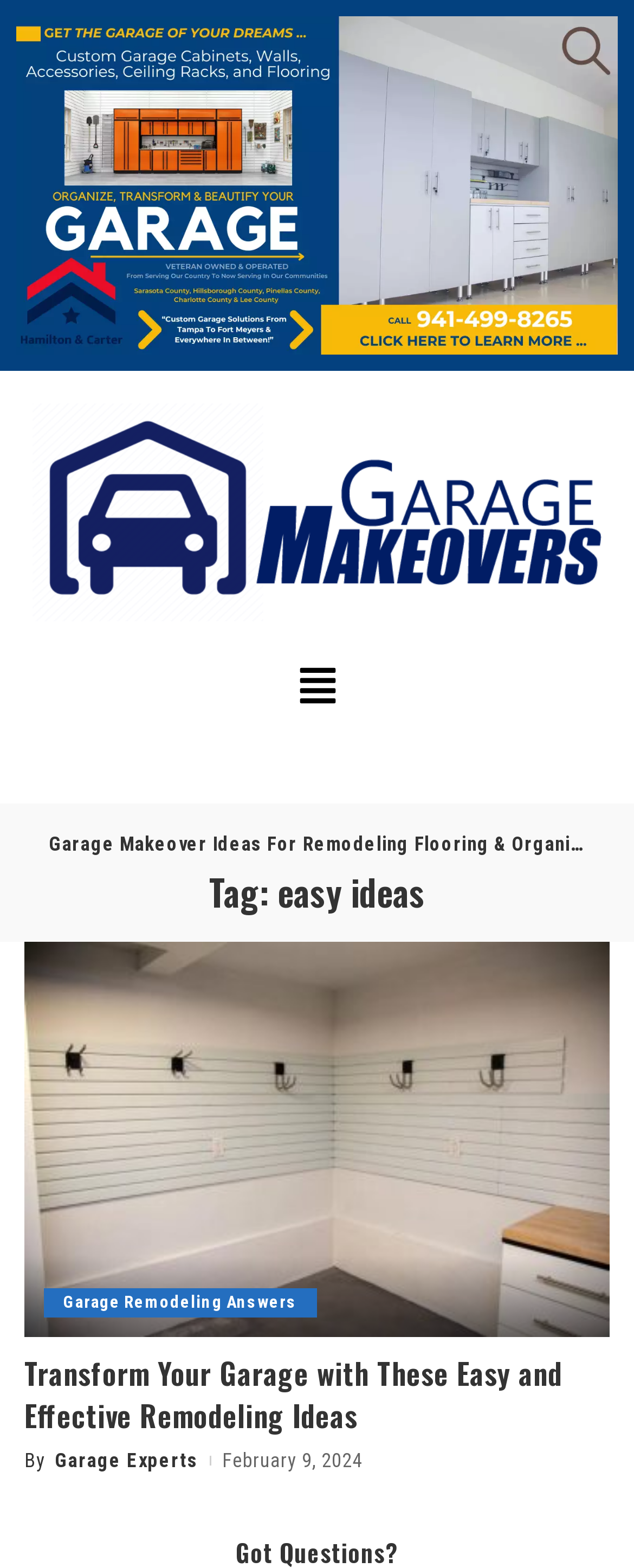When was this webpage last updated?
We need a detailed and meticulous answer to the question.

The webpage displays a timestamp '2024-02-09T00:29:44-05:00' which can be interpreted as February 9, 2024, indicating when the webpage was last updated.